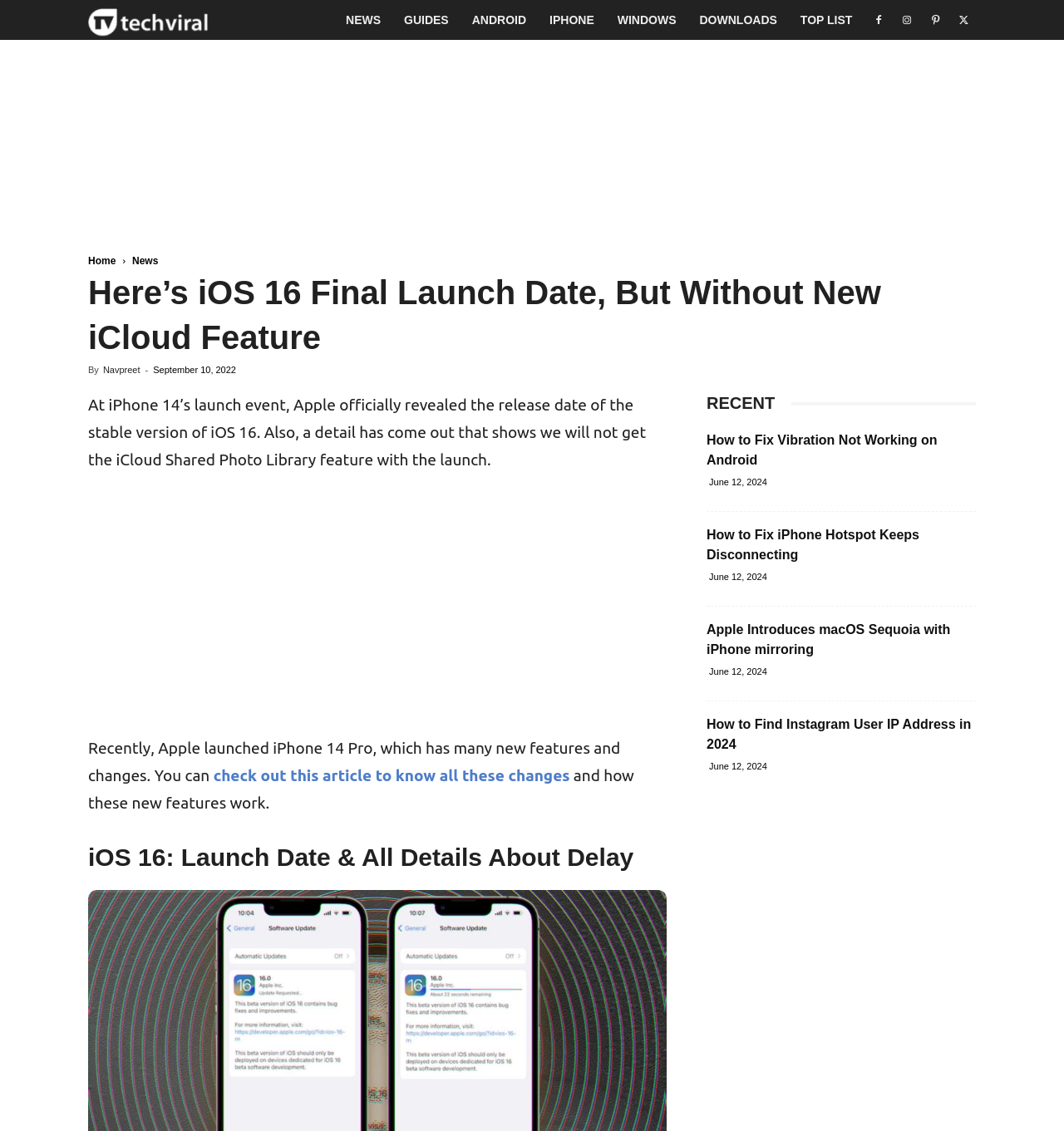Bounding box coordinates are specified in the format (top-left x, top-left y, bottom-right x, bottom-right y). All values are floating point numbers bounded between 0 and 1. Please provide the bounding box coordinate of the region this sentence describes: TOP LIST

[0.741, 0.0, 0.812, 0.035]